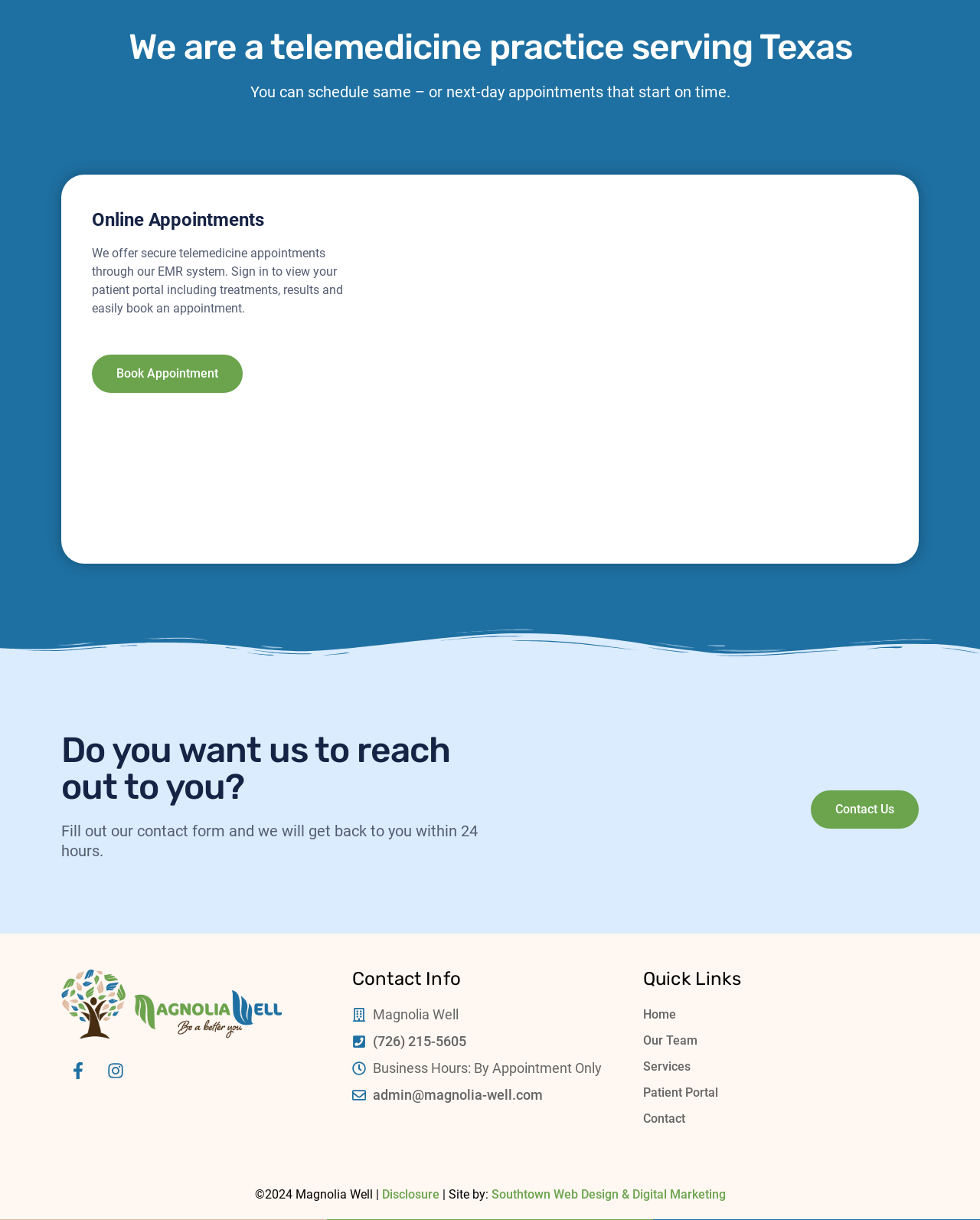Respond with a single word or phrase to the following question:
What social media platforms does Magnolia Well have?

Facebook and Instagram